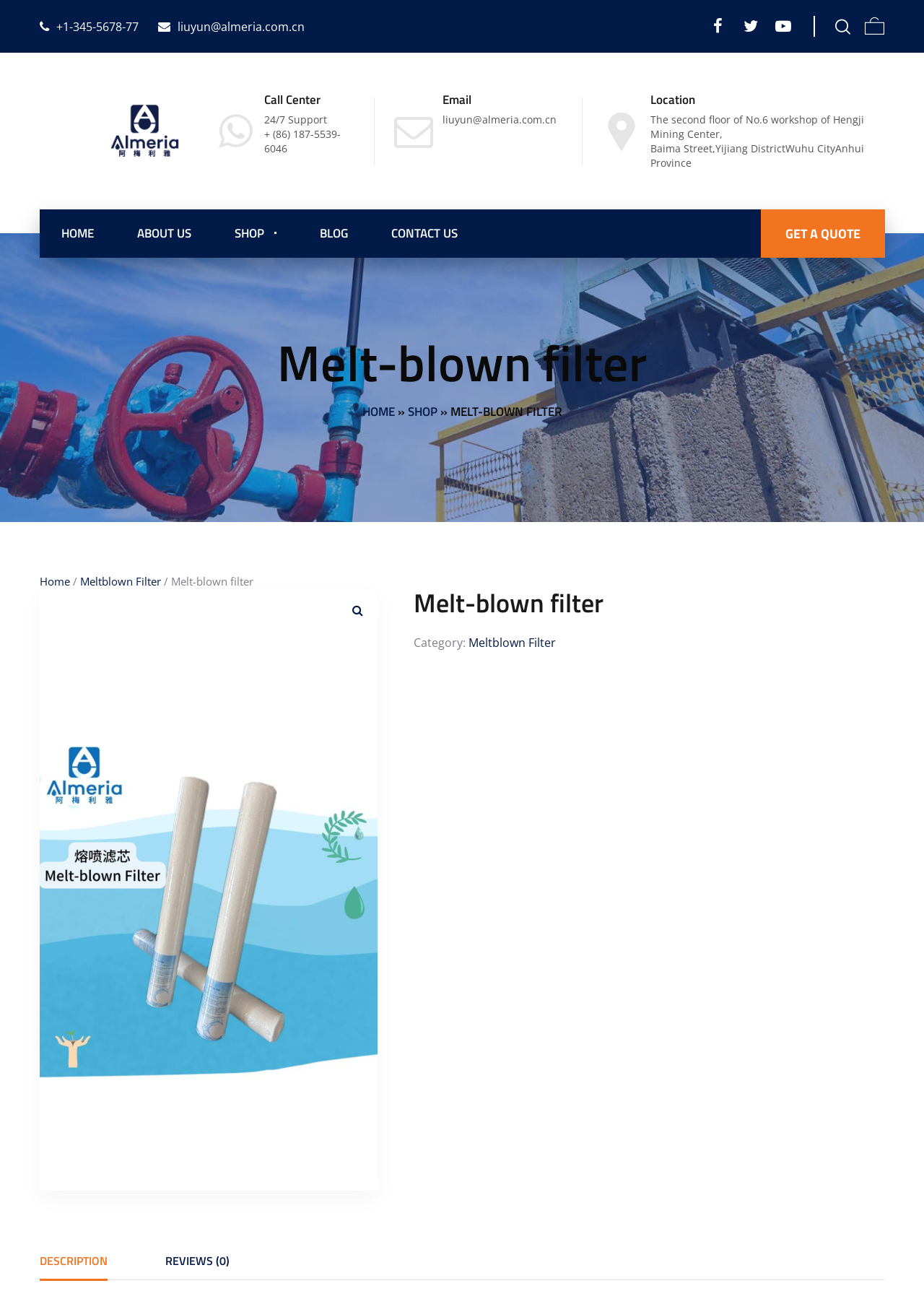Answer the question in a single word or phrase:
How many reviews are there for this product?

0